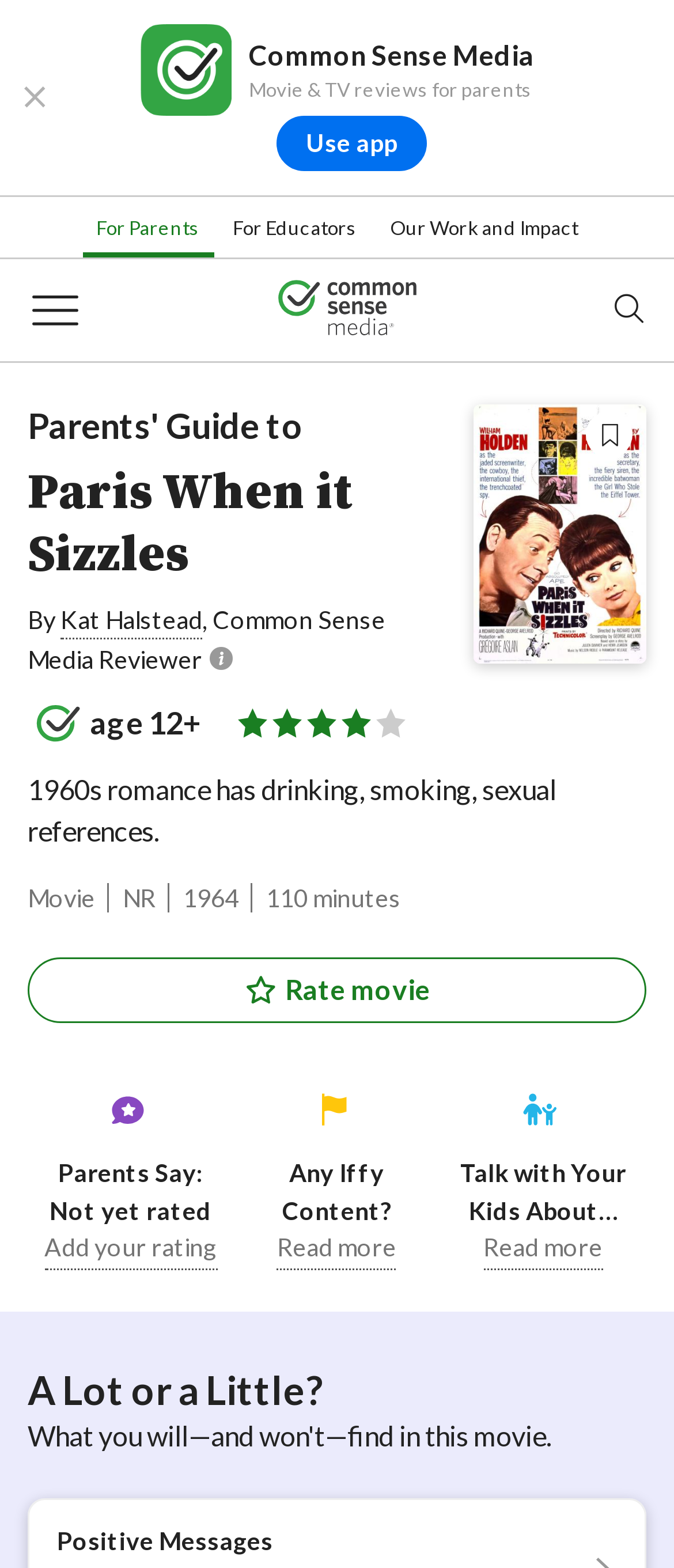Given the following UI element description: "What is PayPal?", find the bounding box coordinates in the webpage screenshot.

None